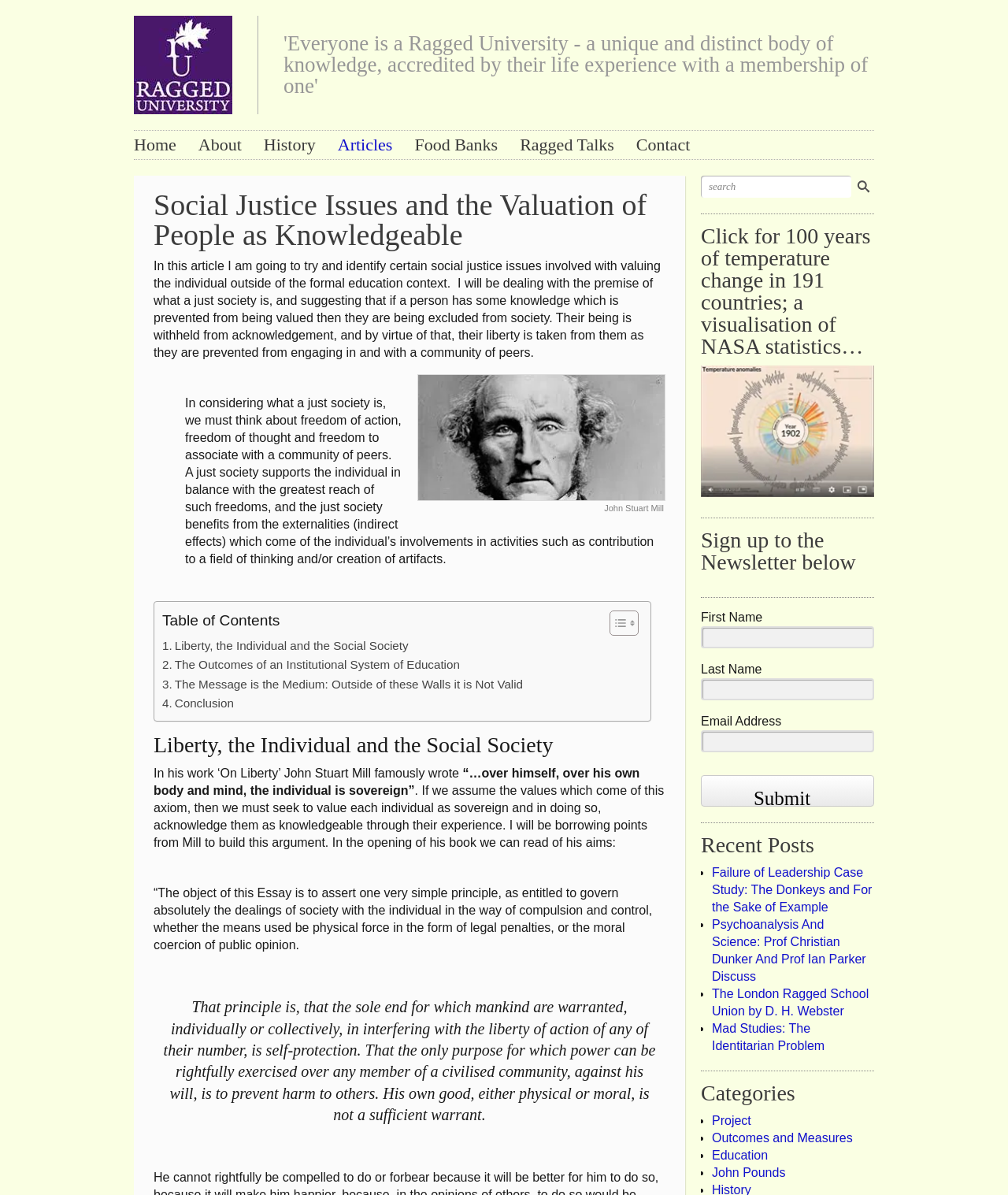Using the provided description: "Outcomes and Measures", find the bounding box coordinates of the corresponding UI element. The output should be four float numbers between 0 and 1, in the format [left, top, right, bottom].

[0.706, 0.946, 0.846, 0.958]